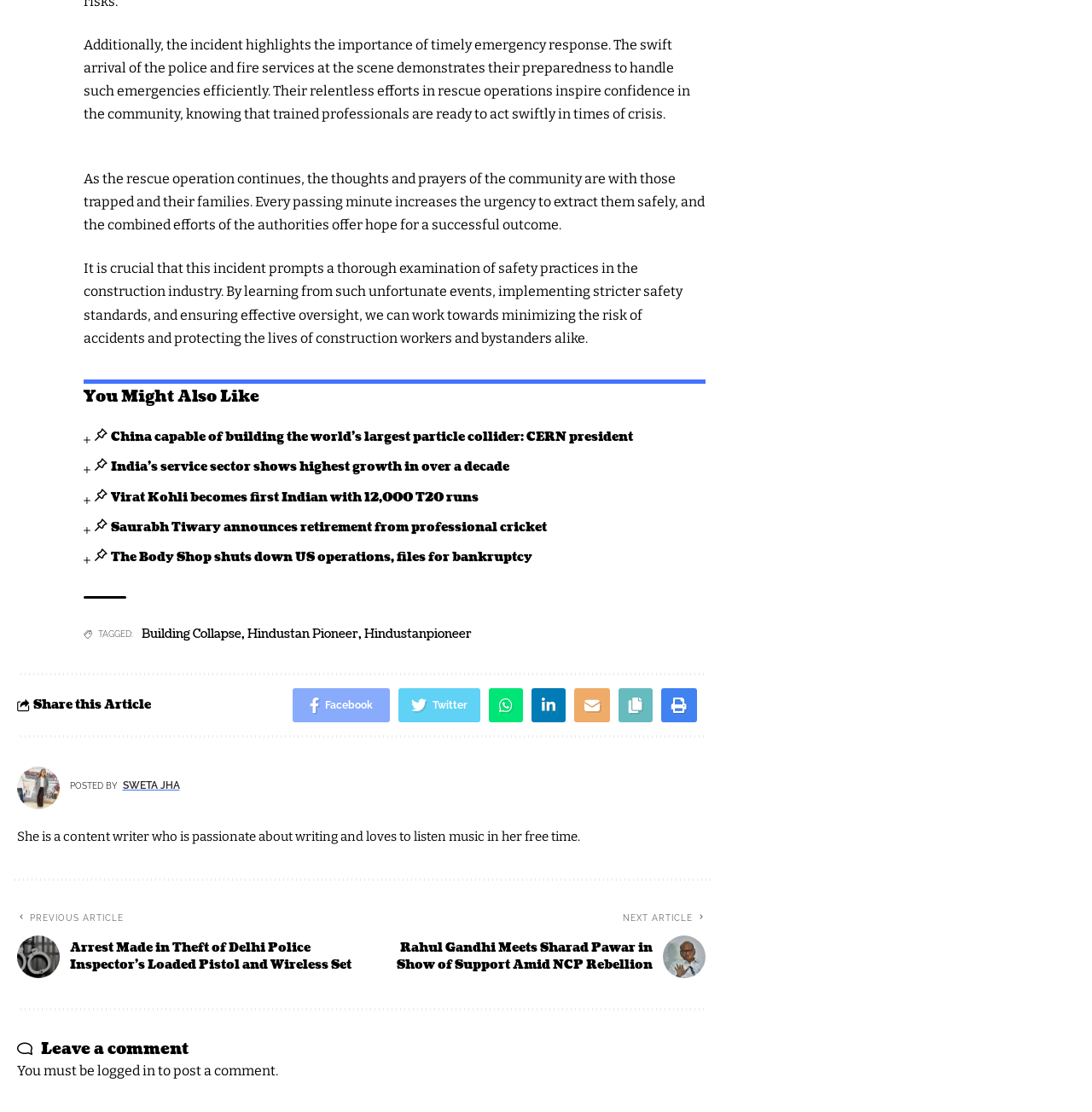Please provide a comprehensive response to the question based on the details in the image: What is the topic of the article?

The topic of the article can be determined by looking at the static text 'TAGGED:' and the links 'Building Collapse', 'Hindustan Pioneer', and 'Hindustanpioneer' that follow it, indicating that the article is tagged with these keywords.